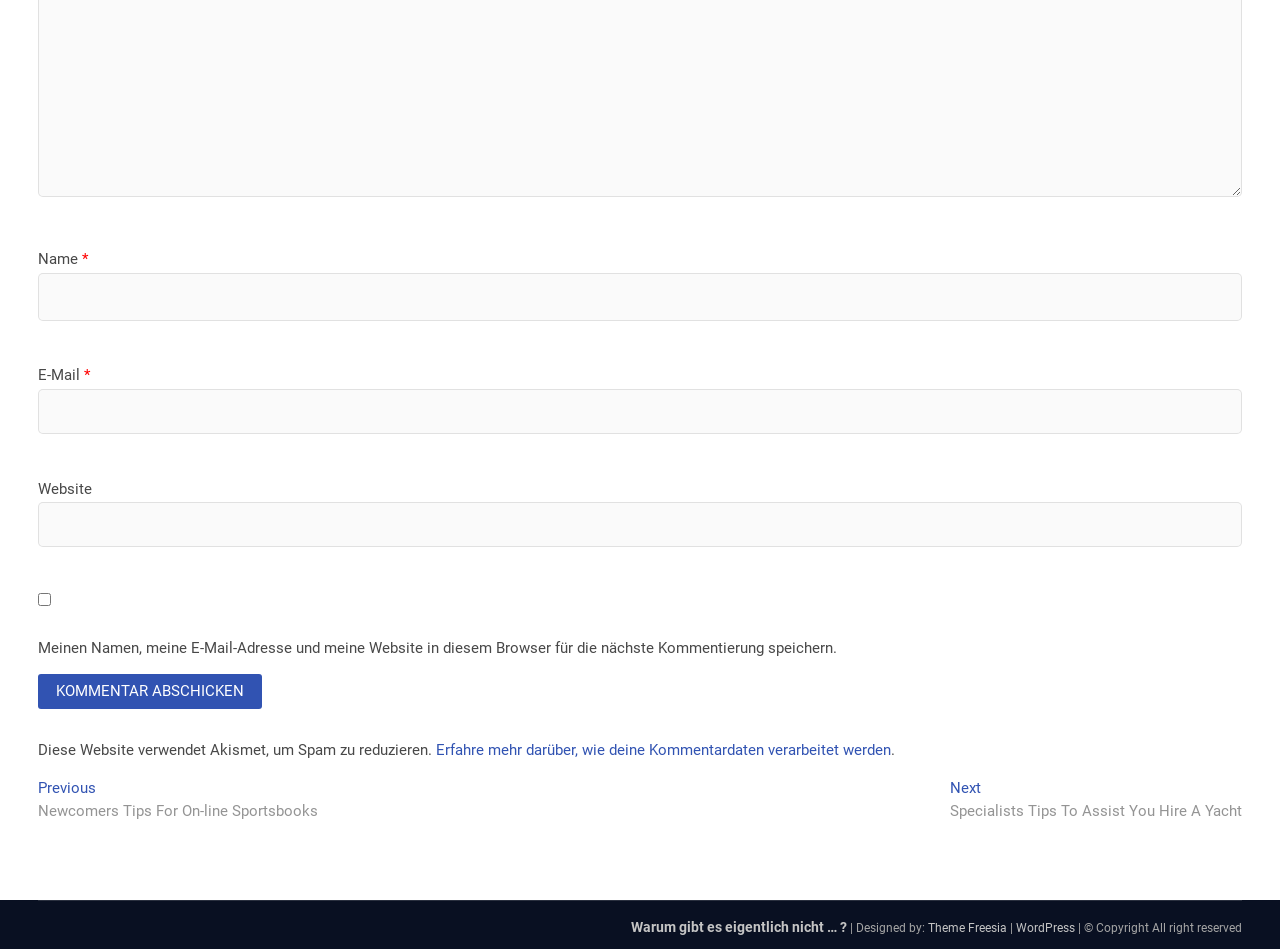Using the element description: "name="submit" value="Kommentar abschicken"", determine the bounding box coordinates for the specified UI element. The coordinates should be four float numbers between 0 and 1, [left, top, right, bottom].

[0.03, 0.71, 0.205, 0.747]